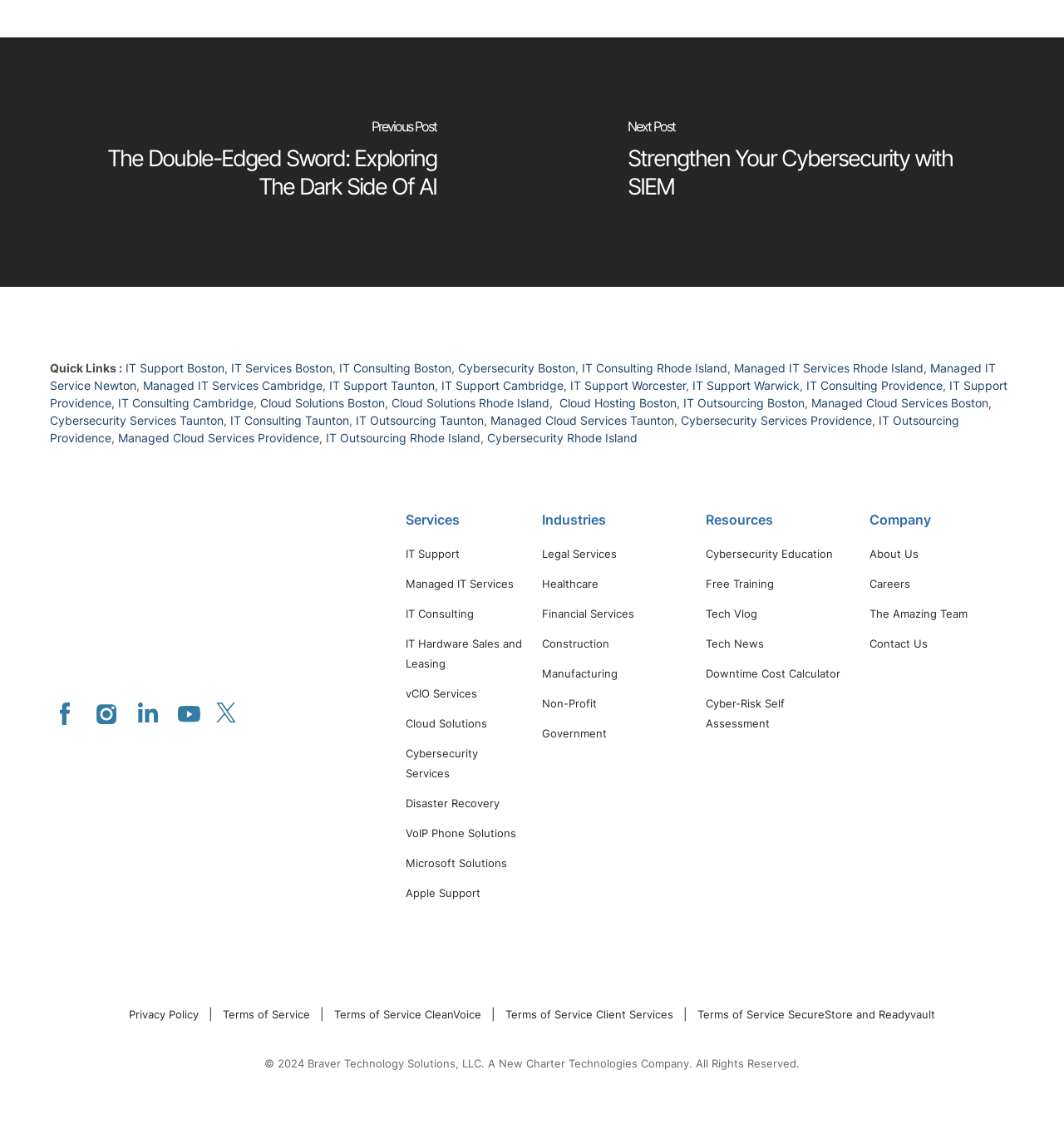Locate the bounding box coordinates of the clickable region to complete the following instruction: "Click on the 'IT Support Boston' link."

[0.118, 0.319, 0.211, 0.332]